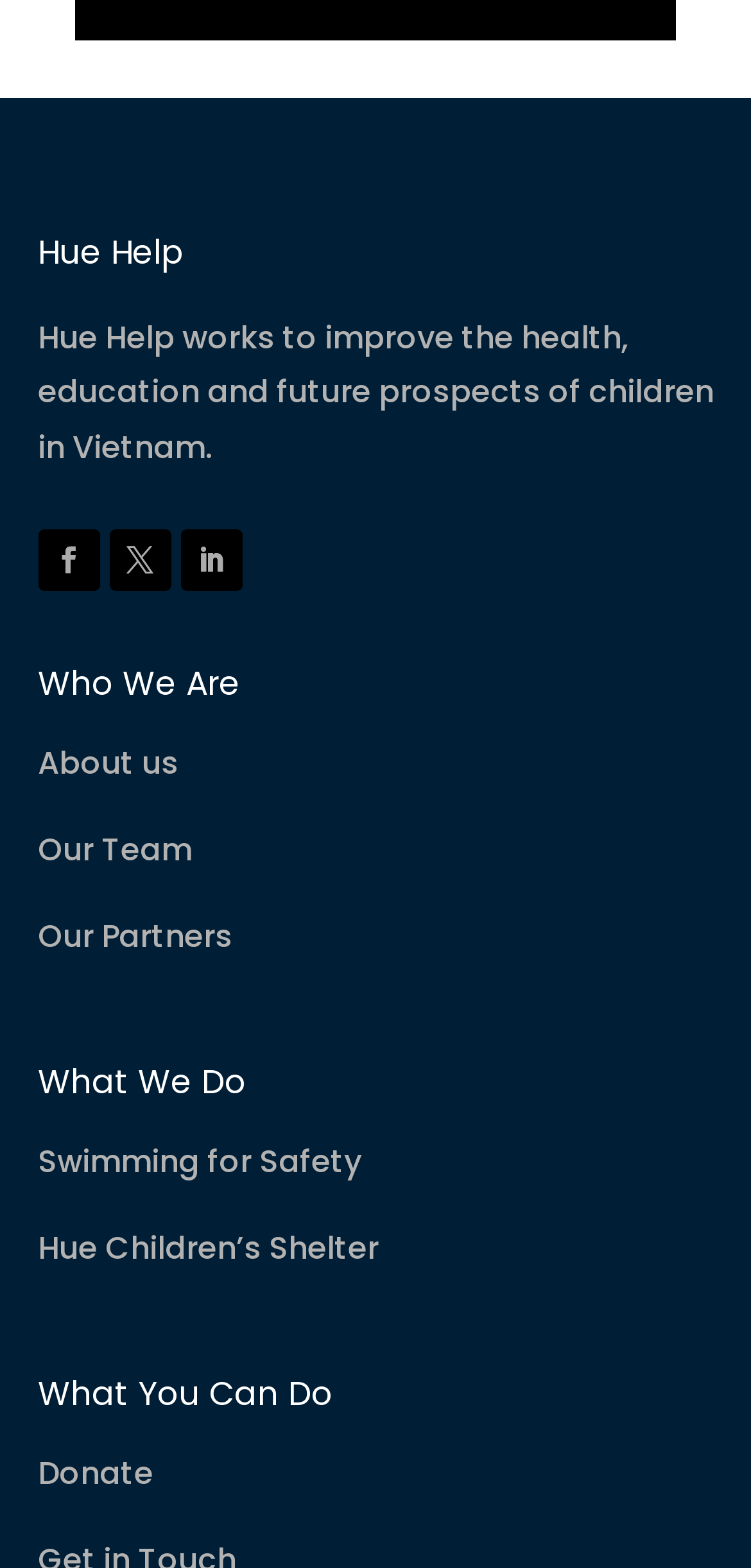Please determine the bounding box coordinates of the area that needs to be clicked to complete this task: 'Learn about Swimming for Safety'. The coordinates must be four float numbers between 0 and 1, formatted as [left, top, right, bottom].

[0.05, 0.727, 0.481, 0.755]